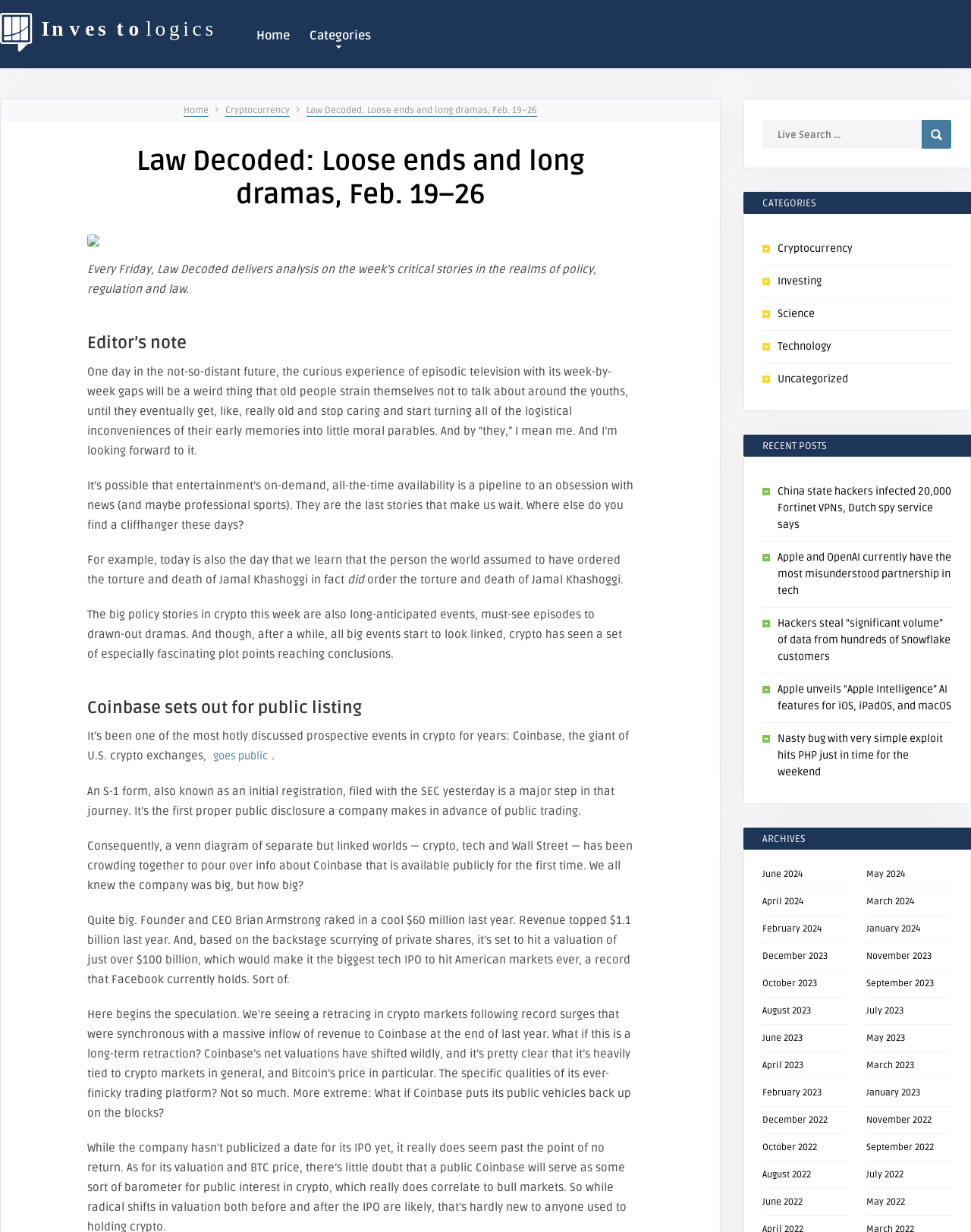Find the bounding box coordinates of the clickable area required to complete the following action: "Read the 'Law Decoded: Loose ends and long dramas, Feb. 19–26' article".

[0.316, 0.085, 0.553, 0.095]